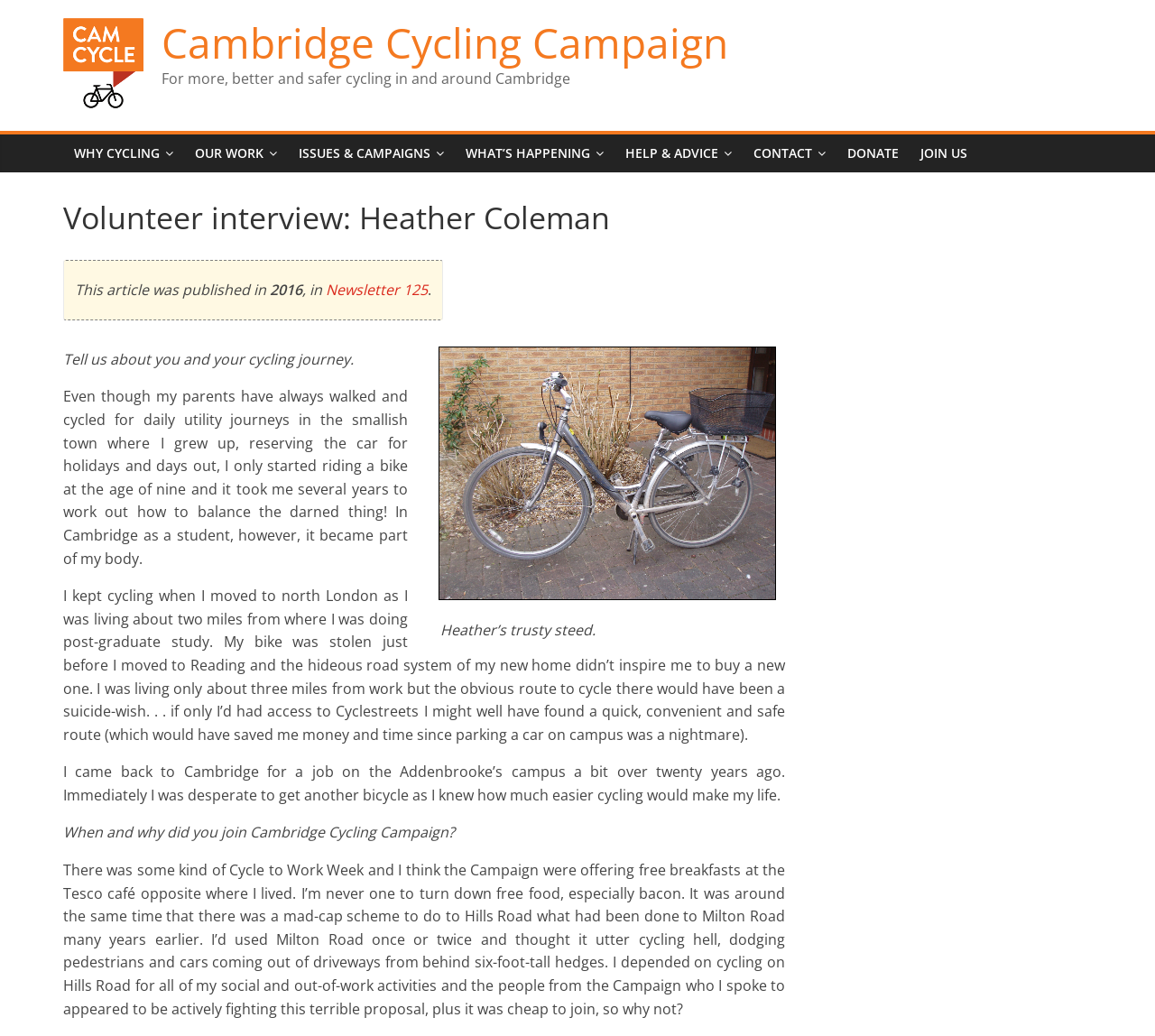With reference to the image, please provide a detailed answer to the following question: What is the reason Heather joined Cambridge Cycling Campaign?

I found the answer by reading the text in the webpage, where Heather mentions that she joined the campaign because of a Cycle to Work Week event where they were offering free breakfasts. This is mentioned in the last paragraph of the text.